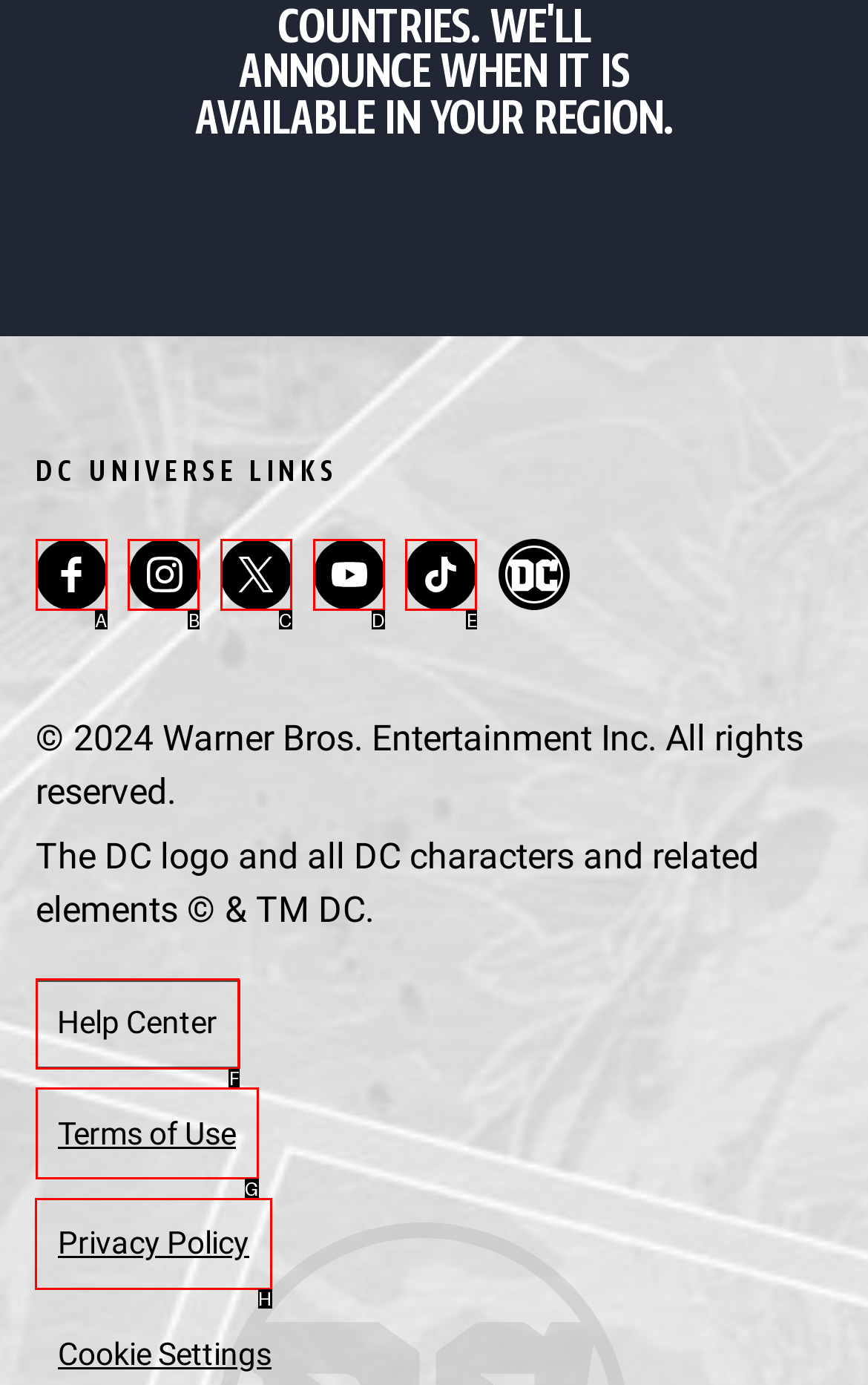Please identify the correct UI element to click for the task: View Commercial Services Respond with the letter of the appropriate option.

None